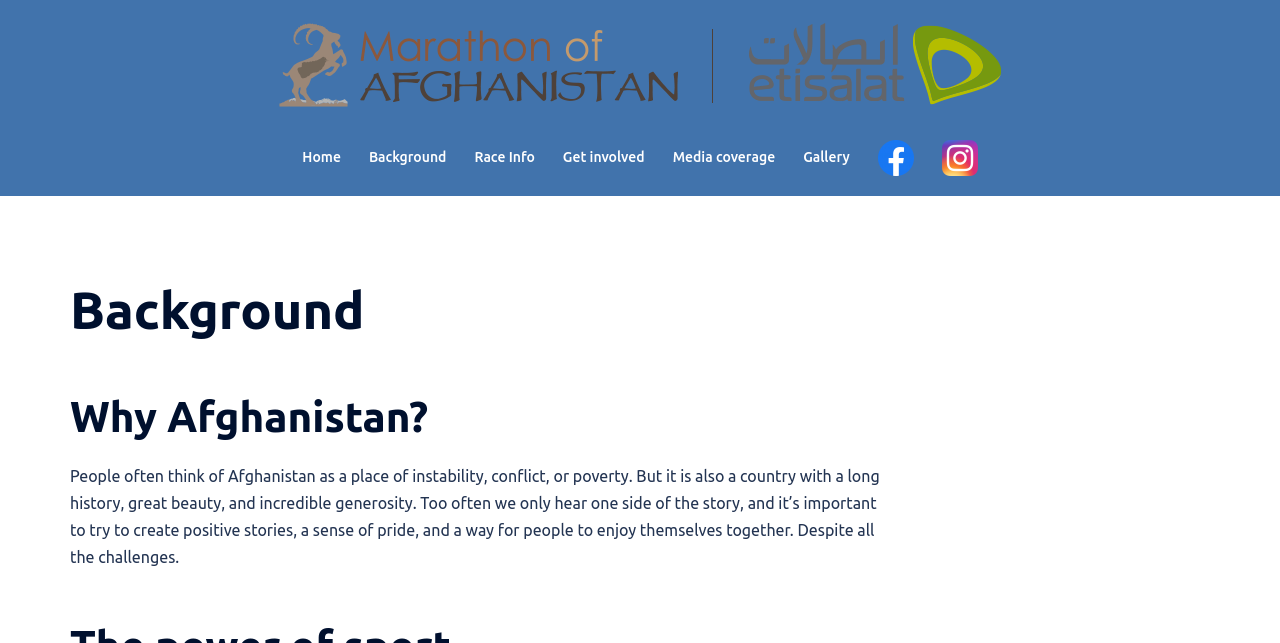Respond to the following question with a brief word or phrase:
What is the bounding box coordinate of the 'Background' heading?

[0.055, 0.434, 0.693, 0.531]